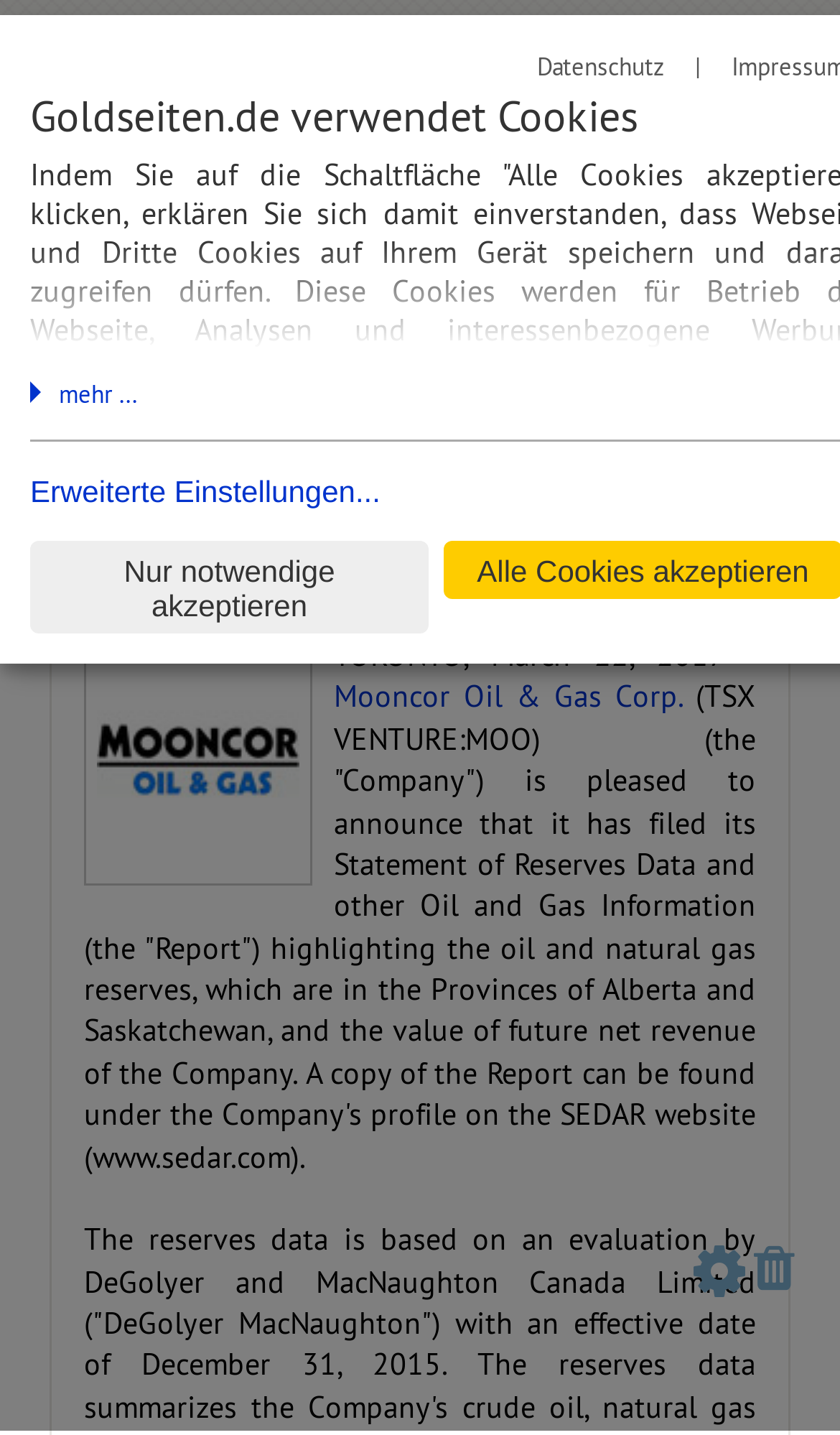Provide the bounding box coordinates of the HTML element described by the text: "Nur notwendige akzeptieren". The coordinates should be in the format [left, top, right, bottom] with values between 0 and 1.

[0.036, 0.377, 0.51, 0.442]